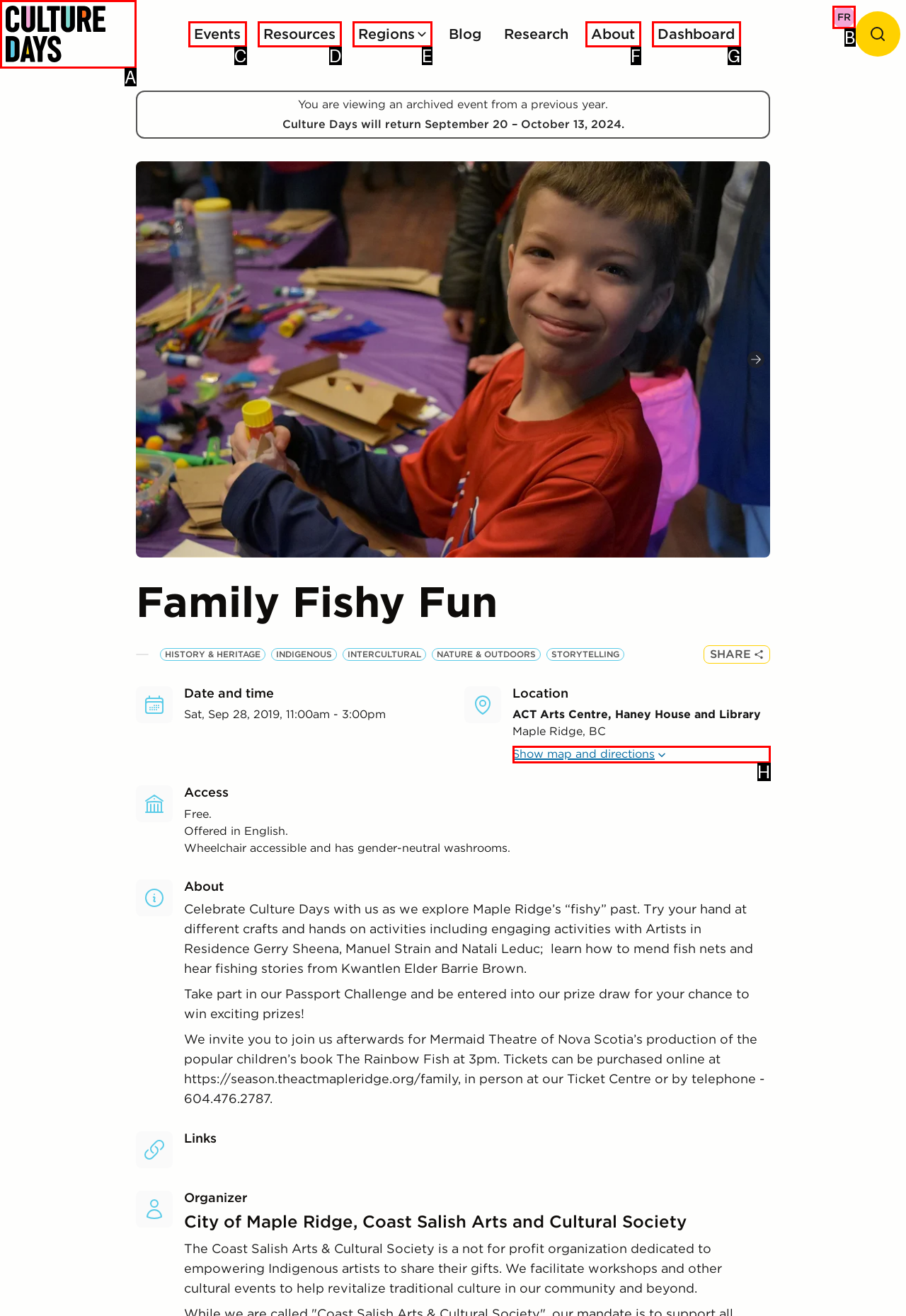Select the HTML element that corresponds to the description: parent_node: Events. Reply with the letter of the correct option.

A